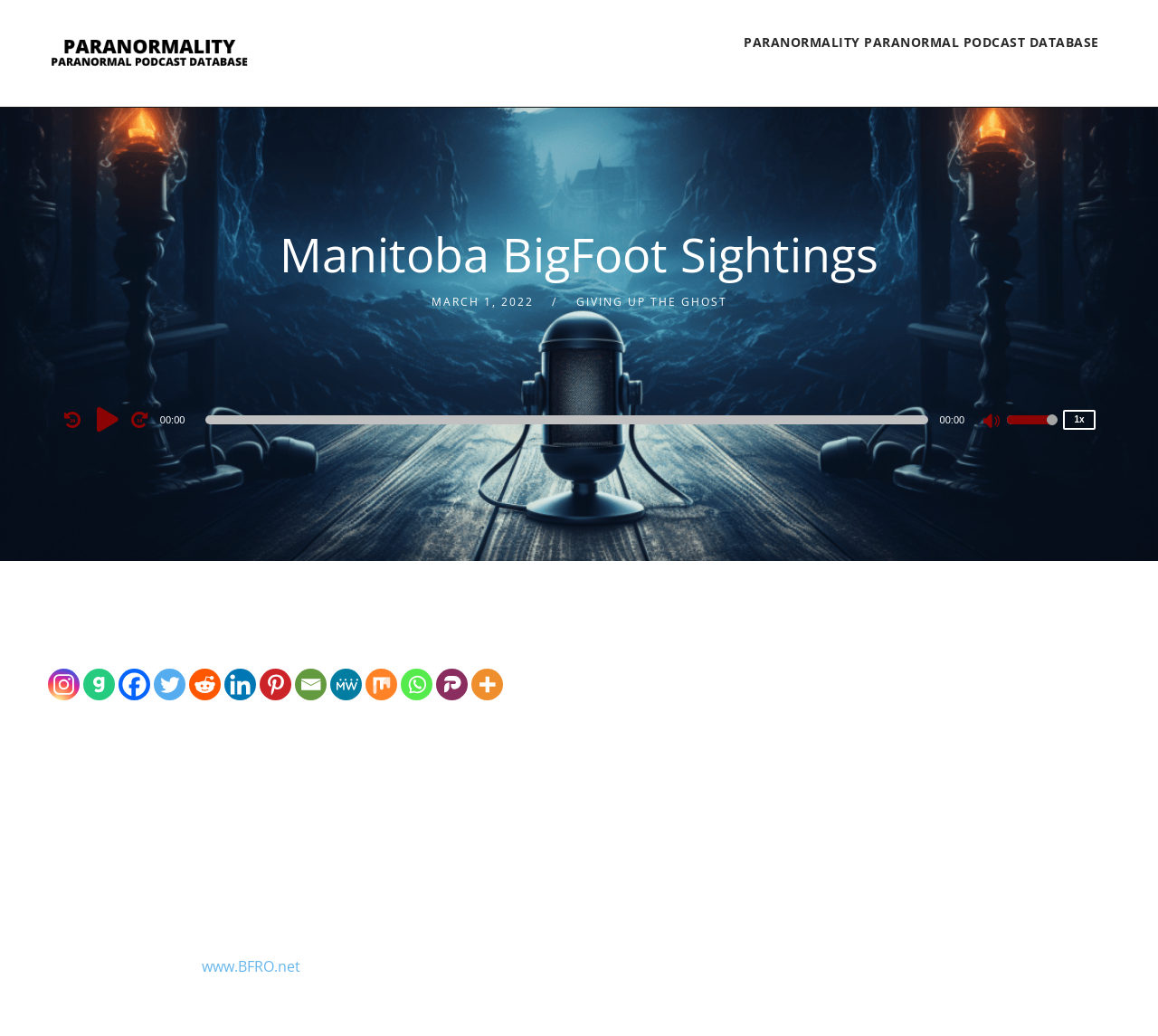Find the bounding box coordinates for the area you need to click to carry out the instruction: "Click on 'About Polygant'". The coordinates should be four float numbers between 0 and 1, indicated as [left, top, right, bottom].

None